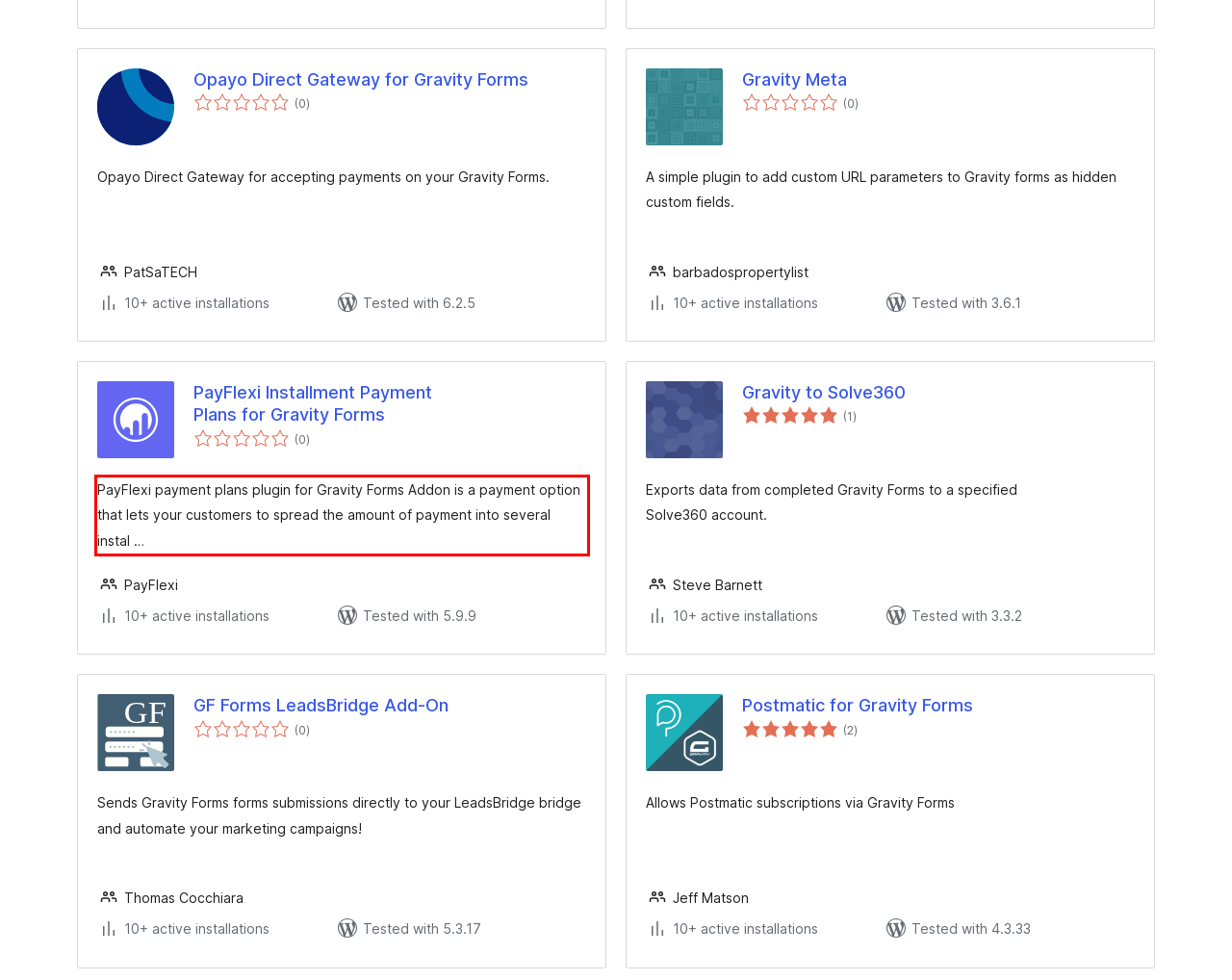In the screenshot of the webpage, find the red bounding box and perform OCR to obtain the text content restricted within this red bounding box.

PayFlexi payment plans plugin for Gravity Forms Addon is a payment option that lets your customers to spread the amount of payment into several instal …